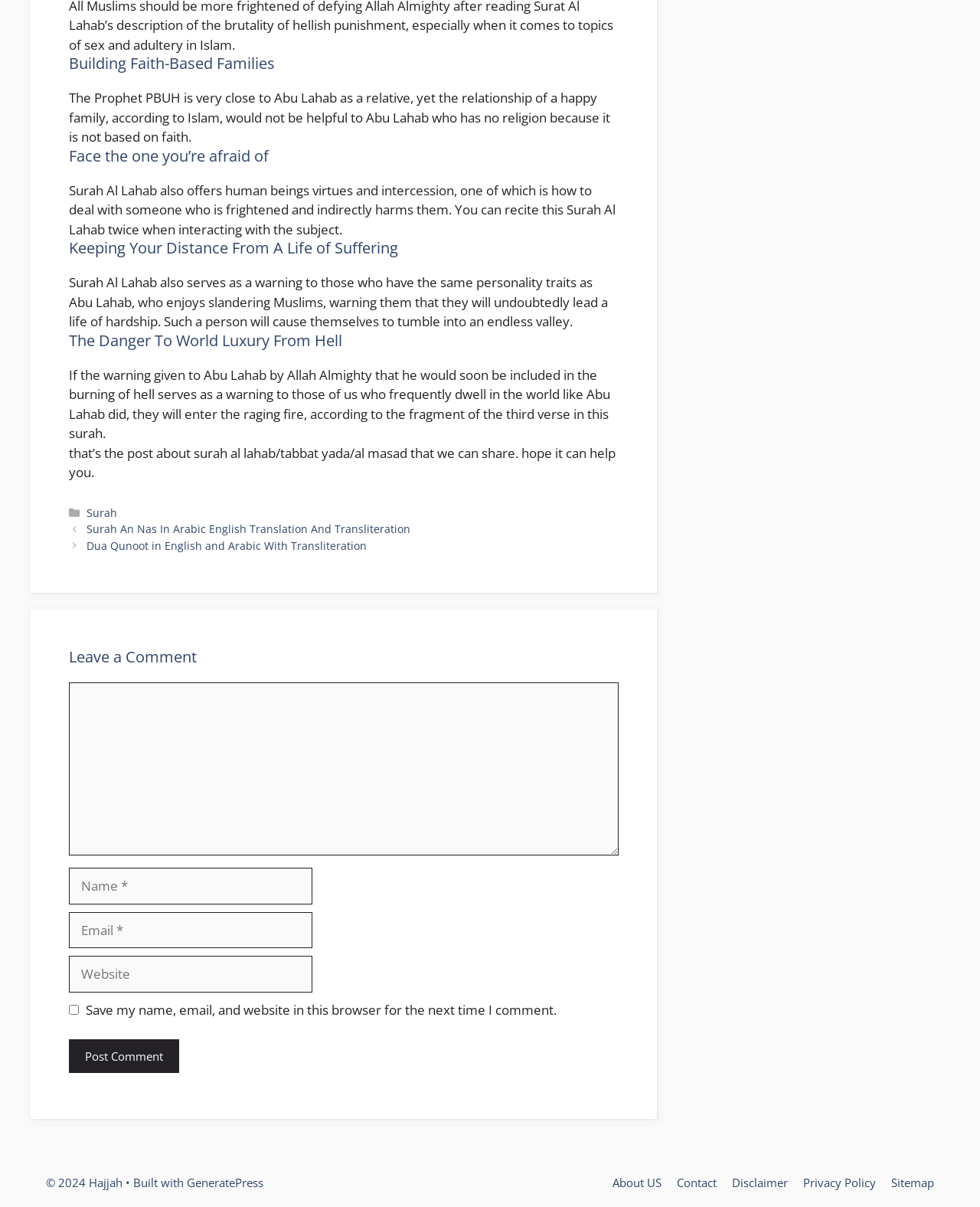Can you determine the bounding box coordinates of the area that needs to be clicked to fulfill the following instruction: "Click the 'Surah' link"?

[0.088, 0.419, 0.12, 0.431]